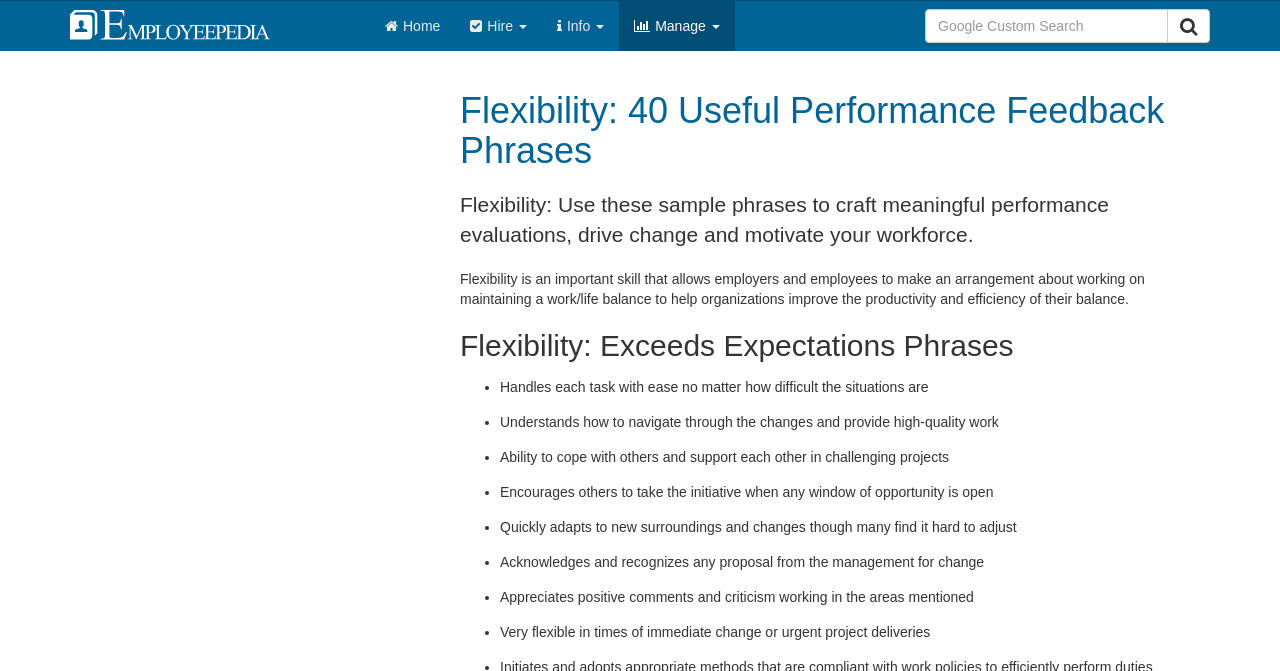Provide the bounding box coordinates of the HTML element described by the text: "EMPLOYEEPEDIA".

[0.066, 0.001, 0.223, 0.064]